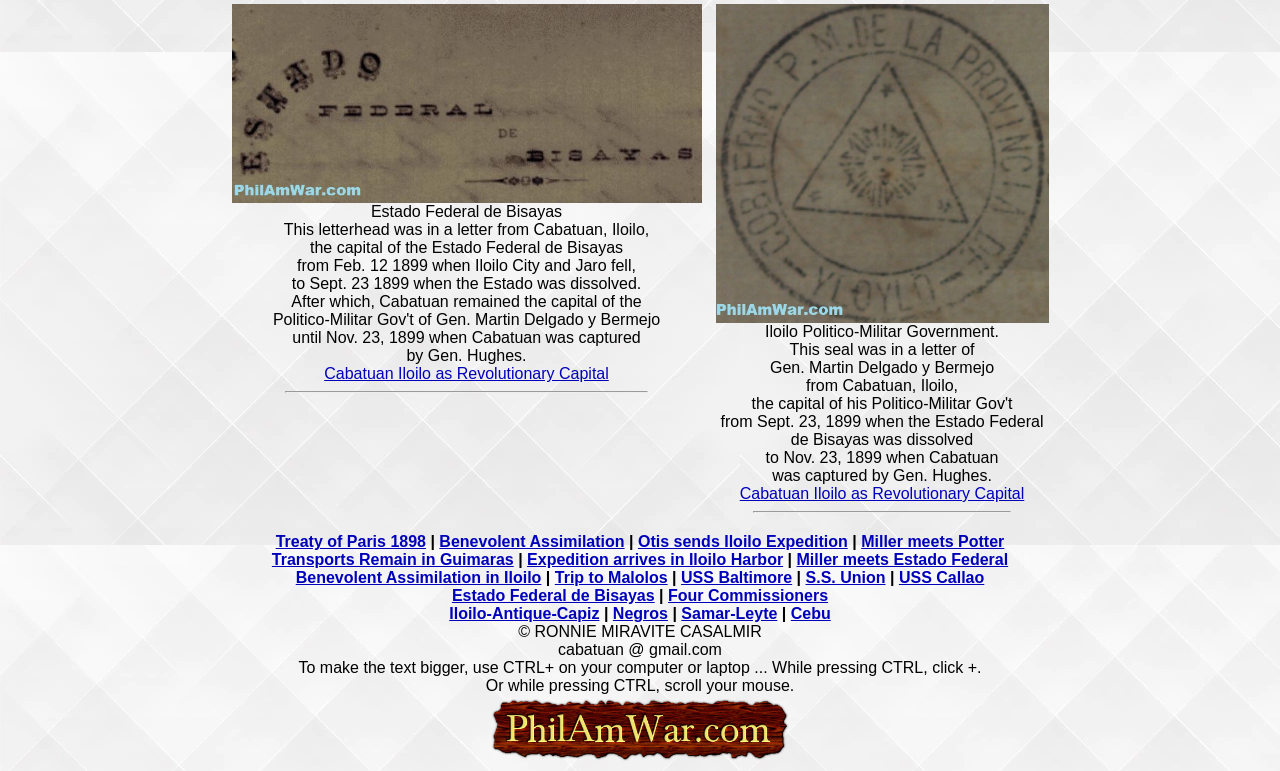Based on the element description: "Samar-Leyte", identify the bounding box coordinates for this UI element. The coordinates must be four float numbers between 0 and 1, listed as [left, top, right, bottom].

[0.532, 0.785, 0.607, 0.807]